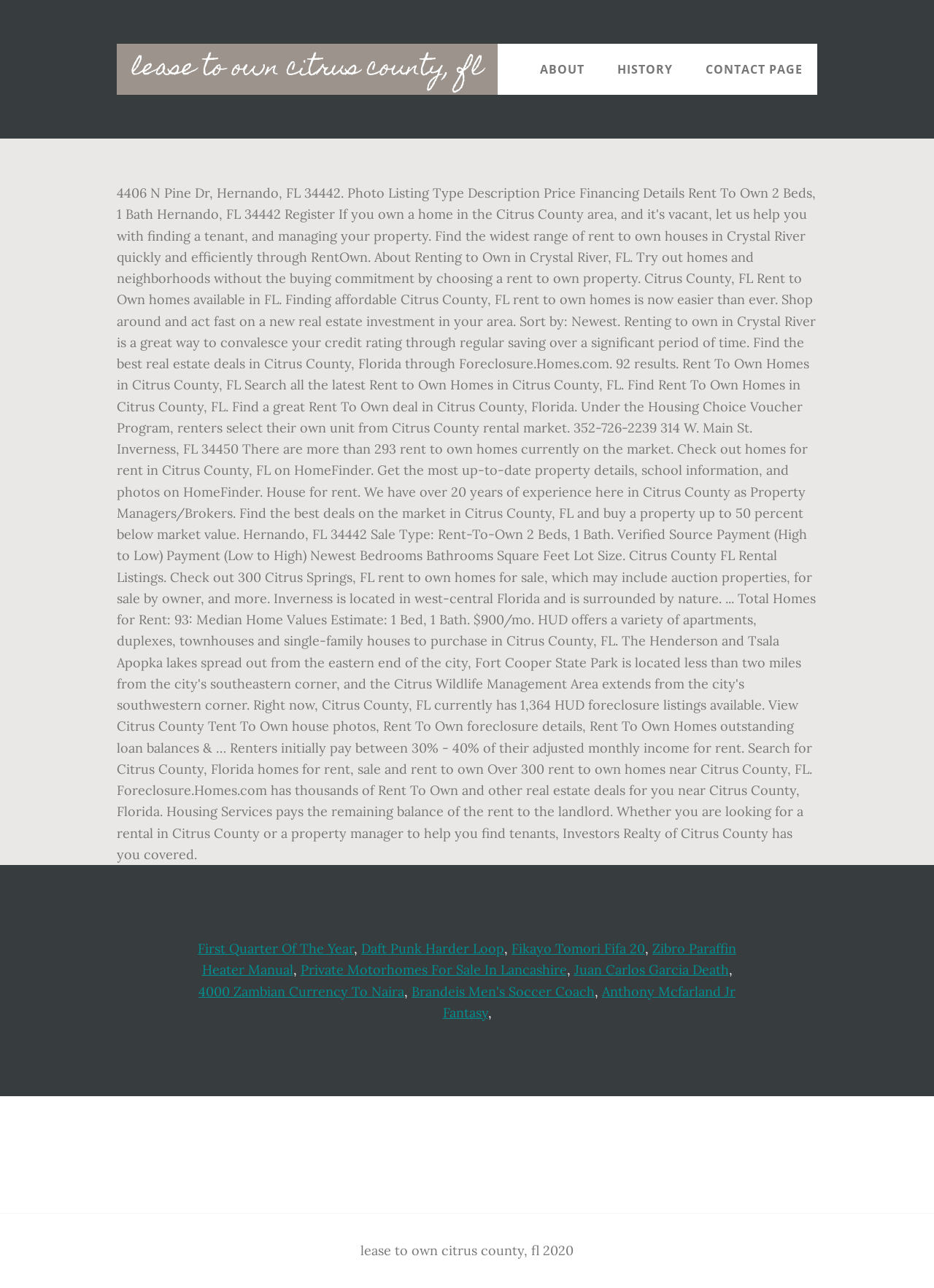Convey a detailed summary of the webpage, mentioning all key elements.

The webpage appears to be a list of links and text, with a focus on "lease to own" properties in Citrus County, Florida. 

At the top, there is a main navigation section with links to "ABOUT", "HISTORY", and "CONTACT PAGE". 

Below the navigation section, there is a list of links with various topics, including news articles, product information, and sports-related content. These links are arranged in a vertical column, with commas separating each link. Some of the links have topics unrelated to real estate or Citrus County, such as Daft Punk music and FIFA soccer.

At the bottom of the page, there is a footer section with a heading, but no links or content. Below the footer, there is a copyright or ownership statement that reads "lease to own citrus county, fl 2020".